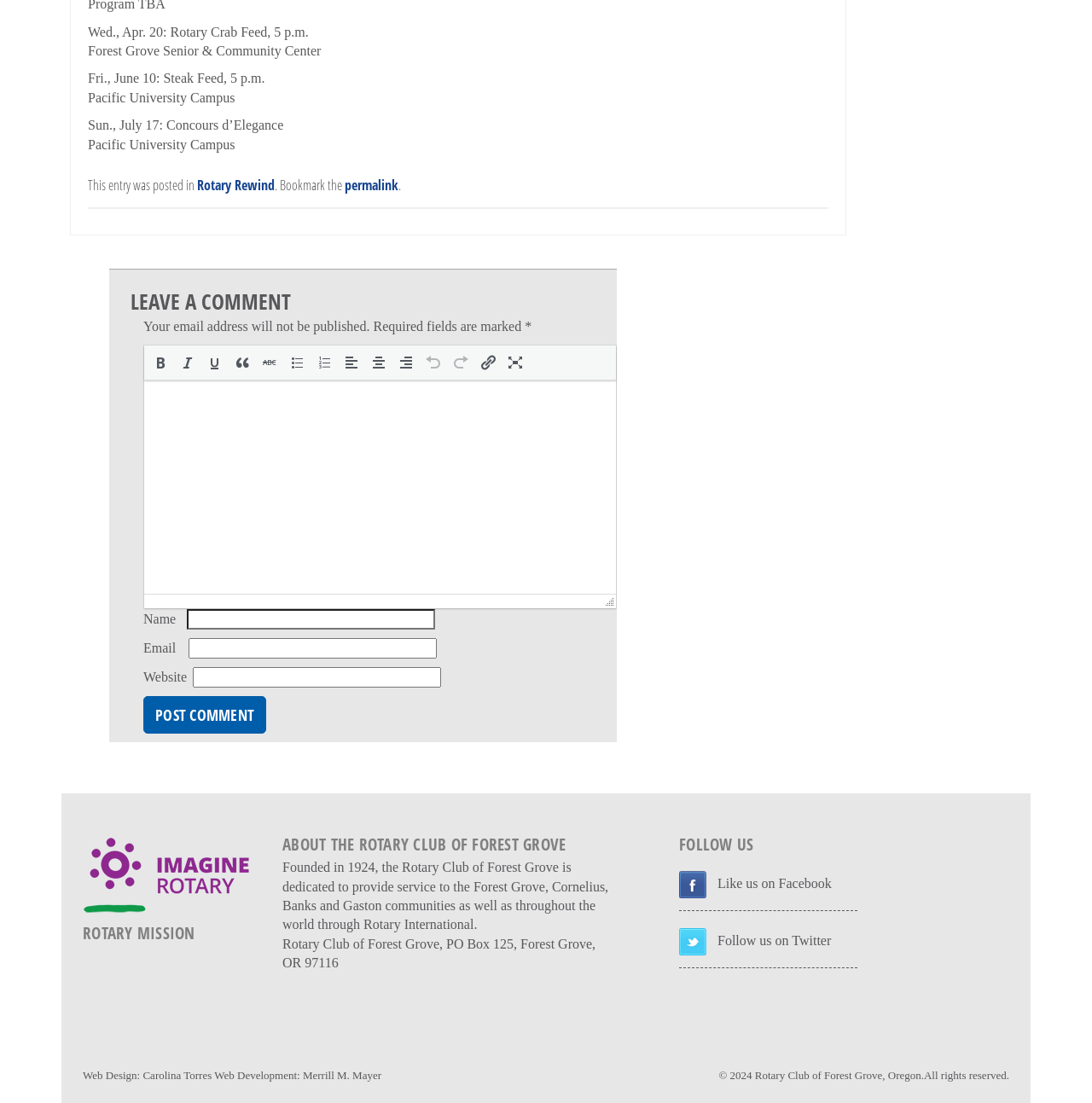Locate the bounding box of the UI element described in the following text: "Reach Us".

None